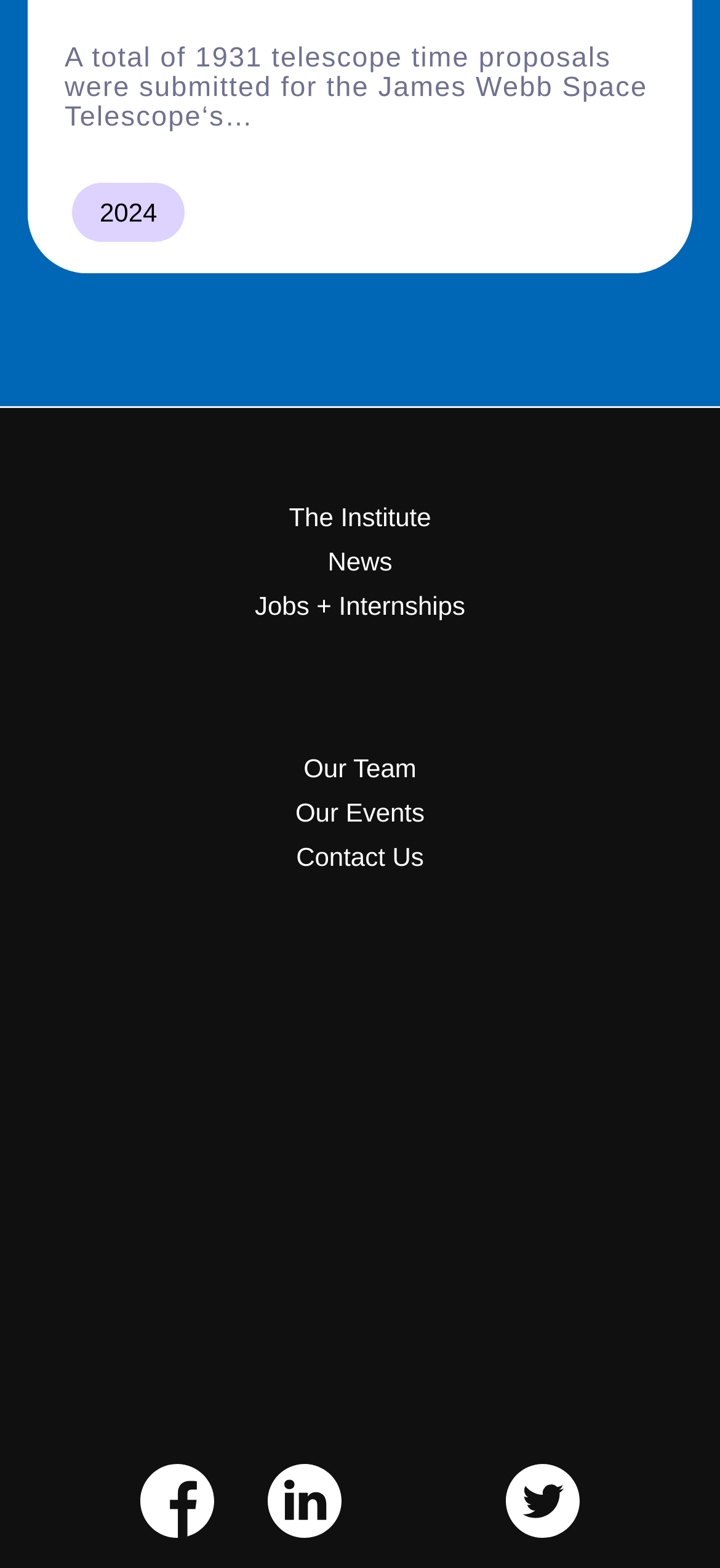Highlight the bounding box coordinates of the element that should be clicked to carry out the following instruction: "Watch videos on Youtube". The coordinates must be given as four float numbers ranging from 0 to 1, i.e., [left, top, right, bottom].

[0.526, 0.929, 0.629, 0.984]